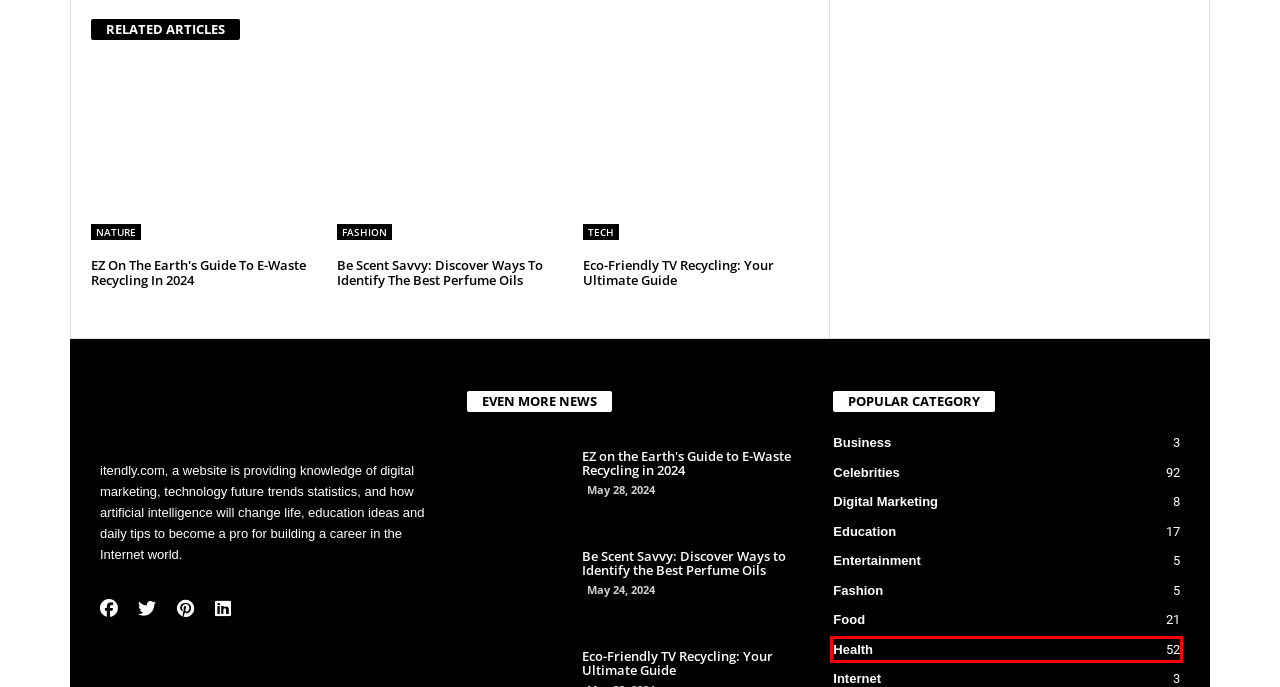Examine the screenshot of a webpage with a red bounding box around an element. Then, select the webpage description that best represents the new page after clicking the highlighted element. Here are the descriptions:
A. Celebrities - itrendly.com
B. Health - itrendly.com
C. Food - itrendly.com
D. Be Scent Savvy: Discover Ways to Identify the Best Perfume Oils - itrendly.com
E. Digital Marketing - itrendly.com
F. Eco-Friendly TV Recycling: Your Ultimate Guide
G. Entertainment - itrendly.com
H. Business - itrendly.com

B